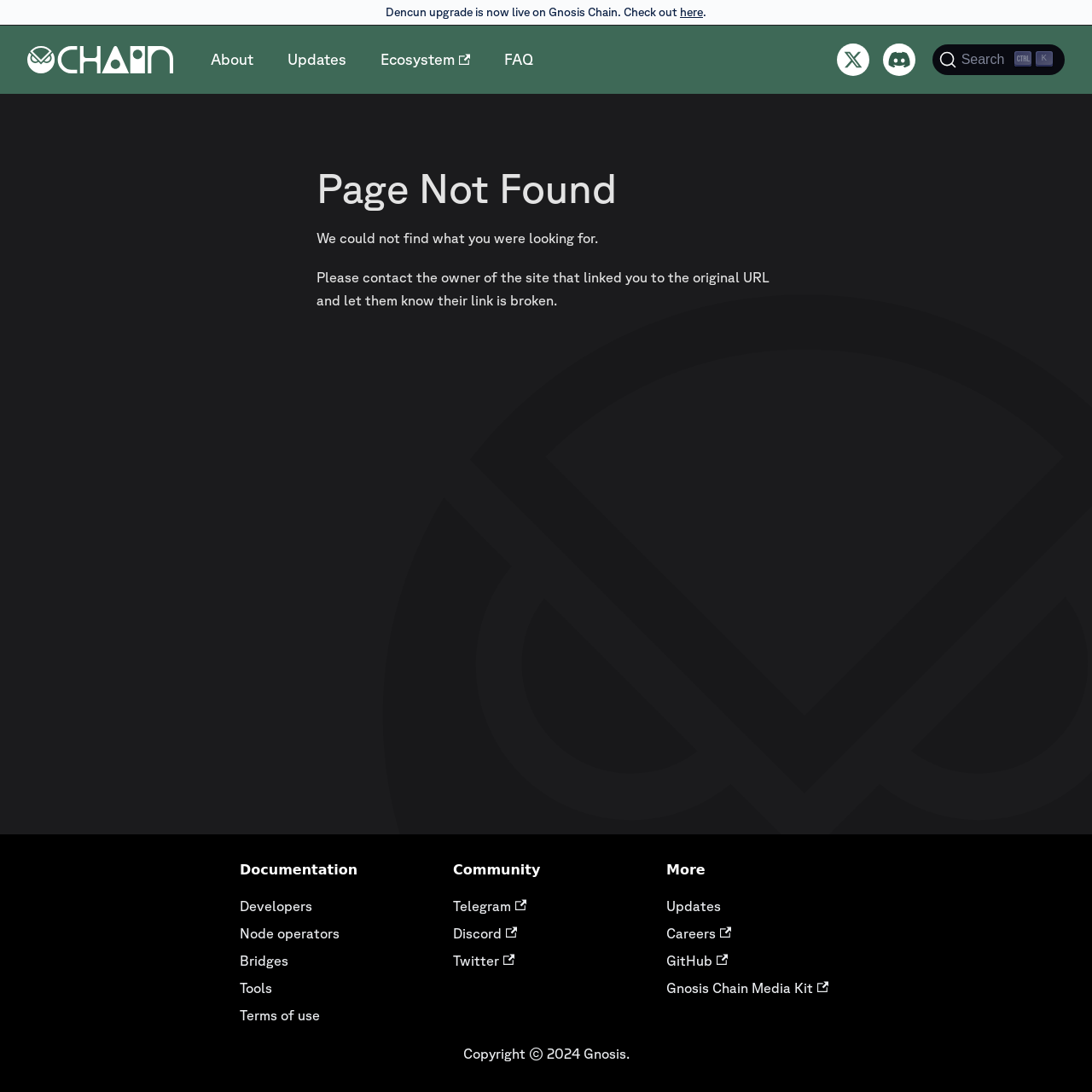Give a concise answer using one word or a phrase to the following question:
What is the purpose of the webpage?

Page Not Found